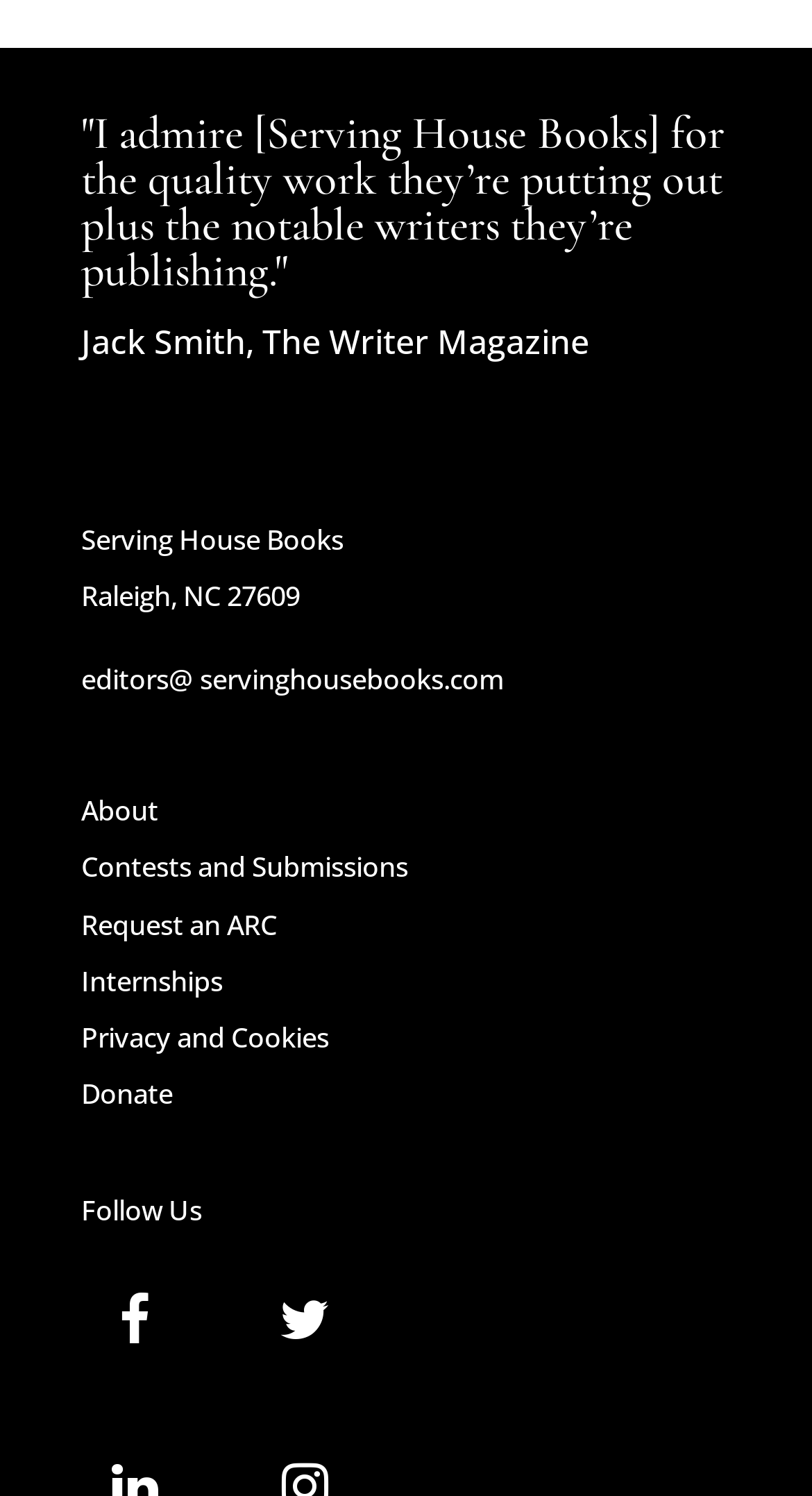What is the heading above the social media links?
Please answer the question with a single word or phrase, referencing the image.

Follow Us